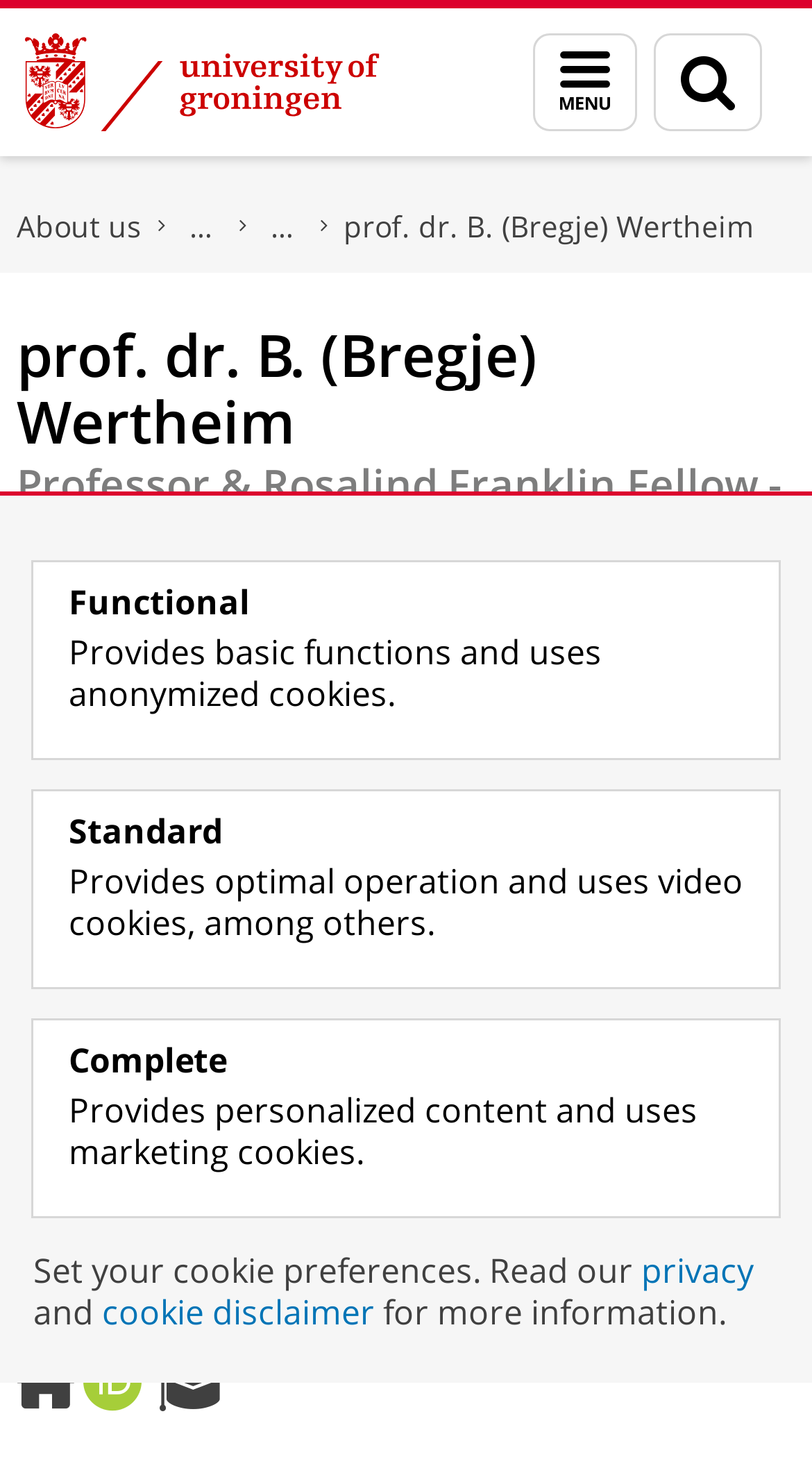Identify the bounding box coordinates of the clickable section necessary to follow the following instruction: "Send an email to prof. dr. B. (Bregje) Wertheim". The coordinates should be presented as four float numbers from 0 to 1, i.e., [left, top, right, bottom].

[0.021, 0.861, 0.39, 0.892]